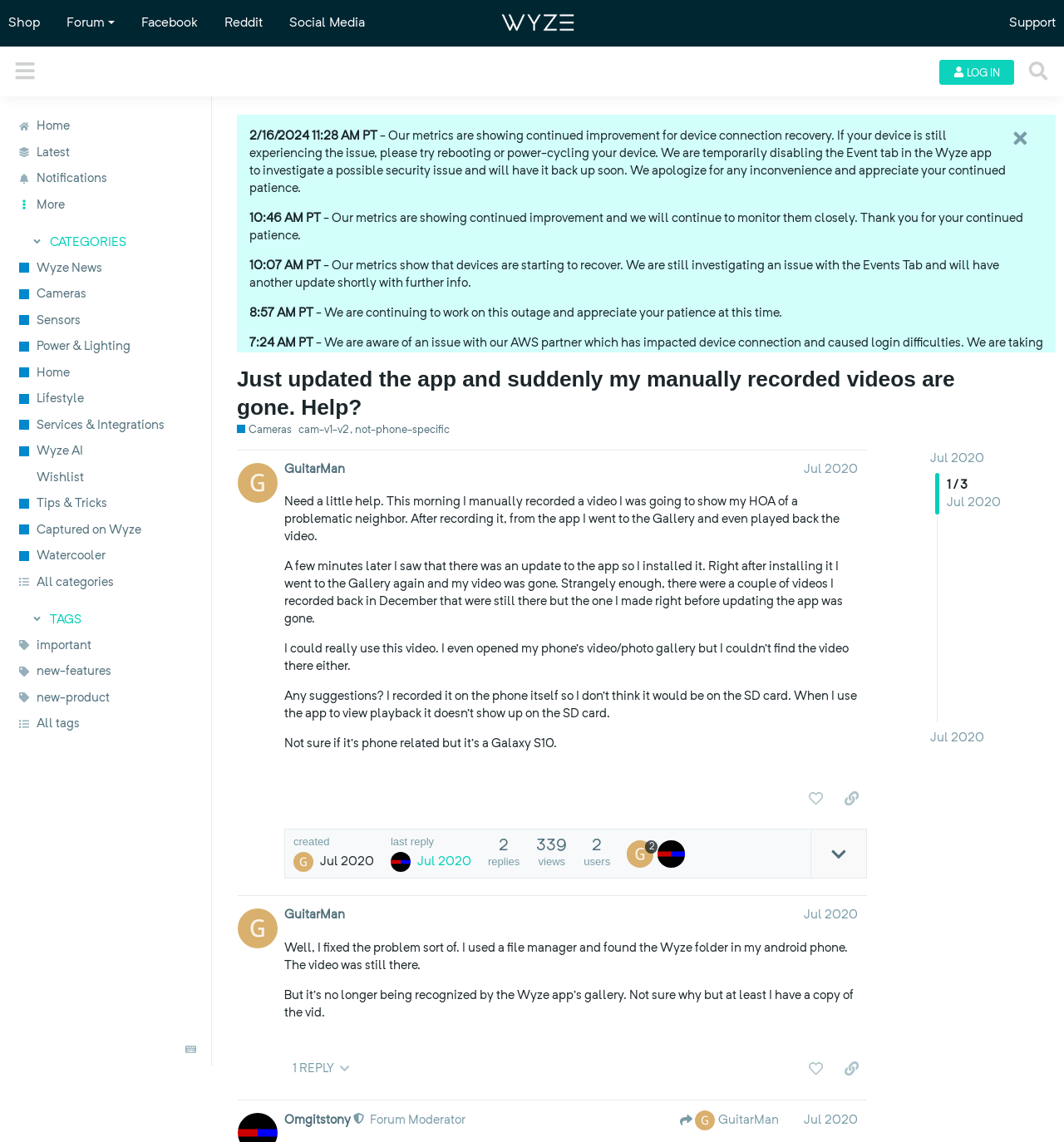Please provide a one-word or short phrase answer to the question:
What is the time of the latest service status update?

2/16/2024 11:28 AM PT